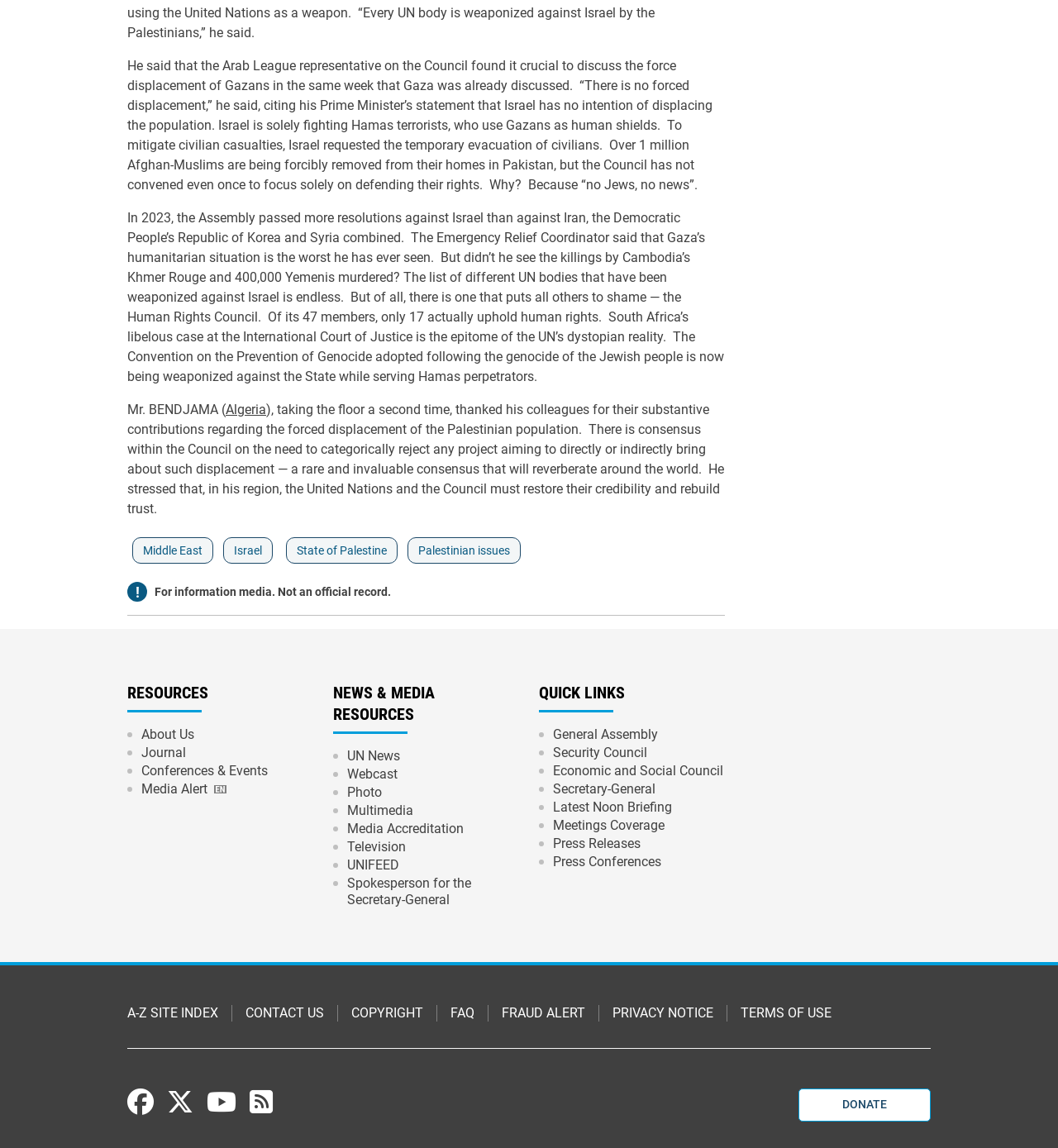Specify the bounding box coordinates (top-left x, top-left y, bottom-right x, bottom-right y) of the UI element in the screenshot that matches this description: Media Accreditation

[0.327, 0.714, 0.439, 0.73]